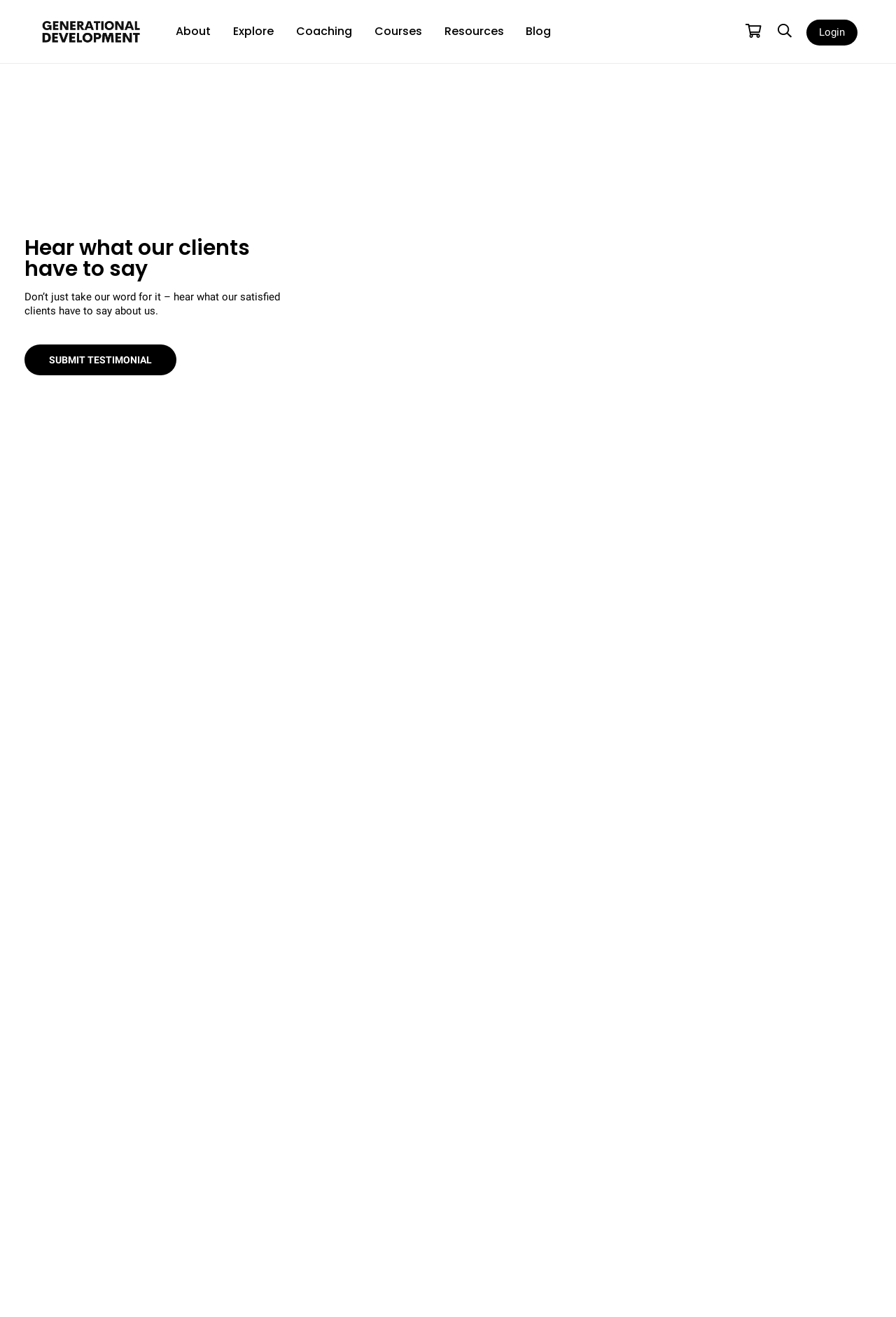Determine the coordinates of the bounding box for the clickable area needed to execute this instruction: "Search for something".

[0.071, 0.056, 0.898, 0.104]